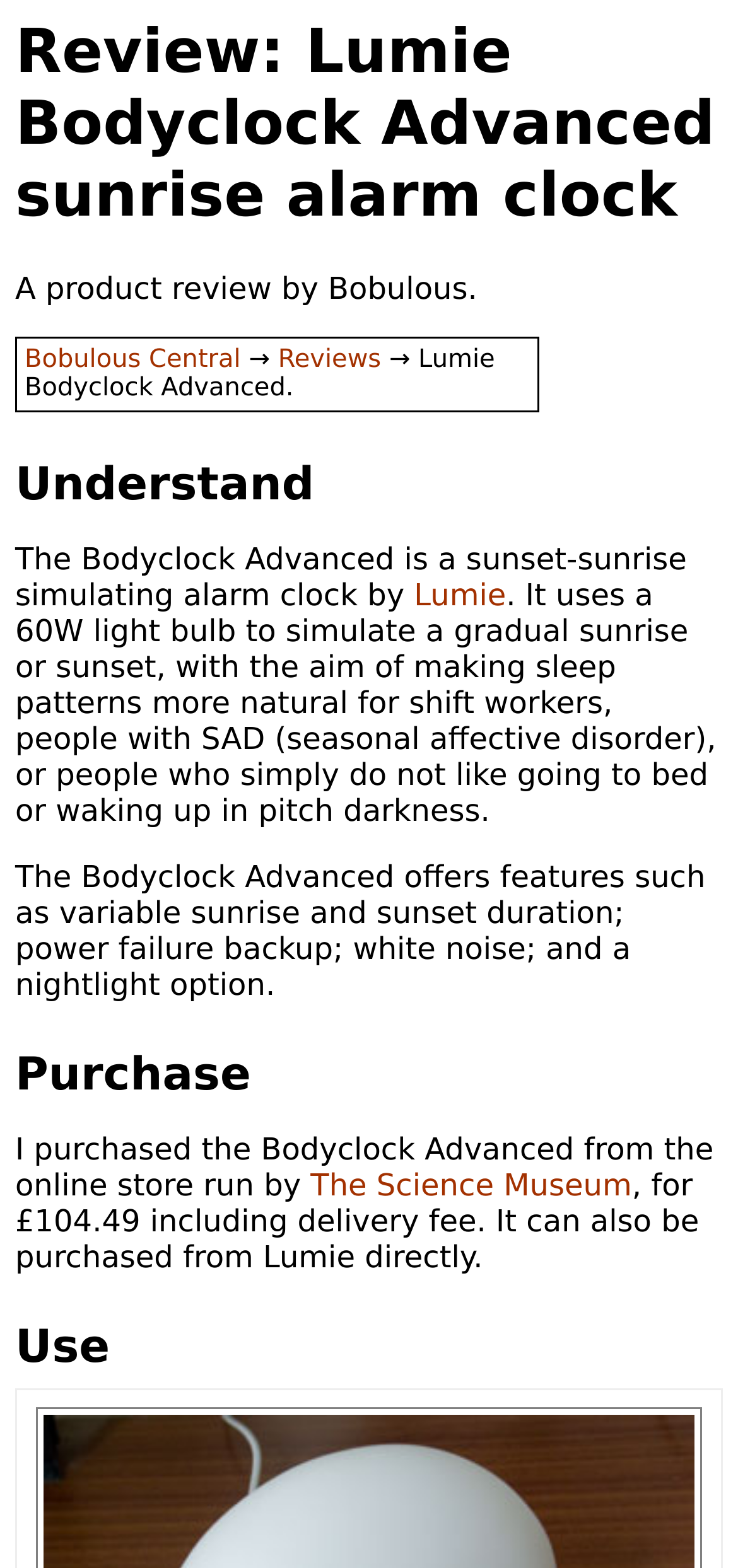Who wrote the product review?
Based on the image, please offer an in-depth response to the question.

The author of the product review is Bobulous, which can be found by looking at the StaticText 'A product review by Bobulous.' on the webpage.